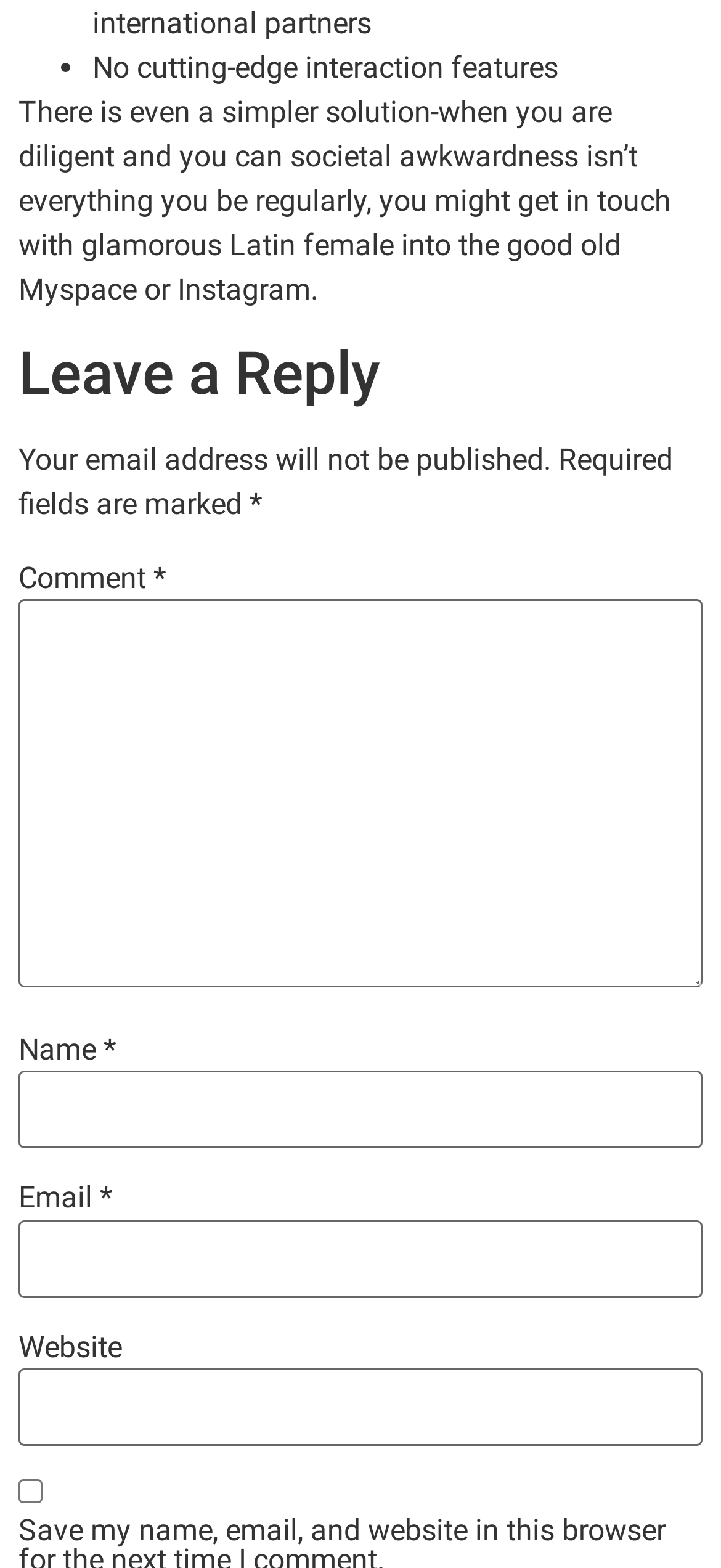Show the bounding box coordinates for the HTML element as described: "parent_node: Name * name="author"".

[0.026, 0.683, 0.974, 0.733]